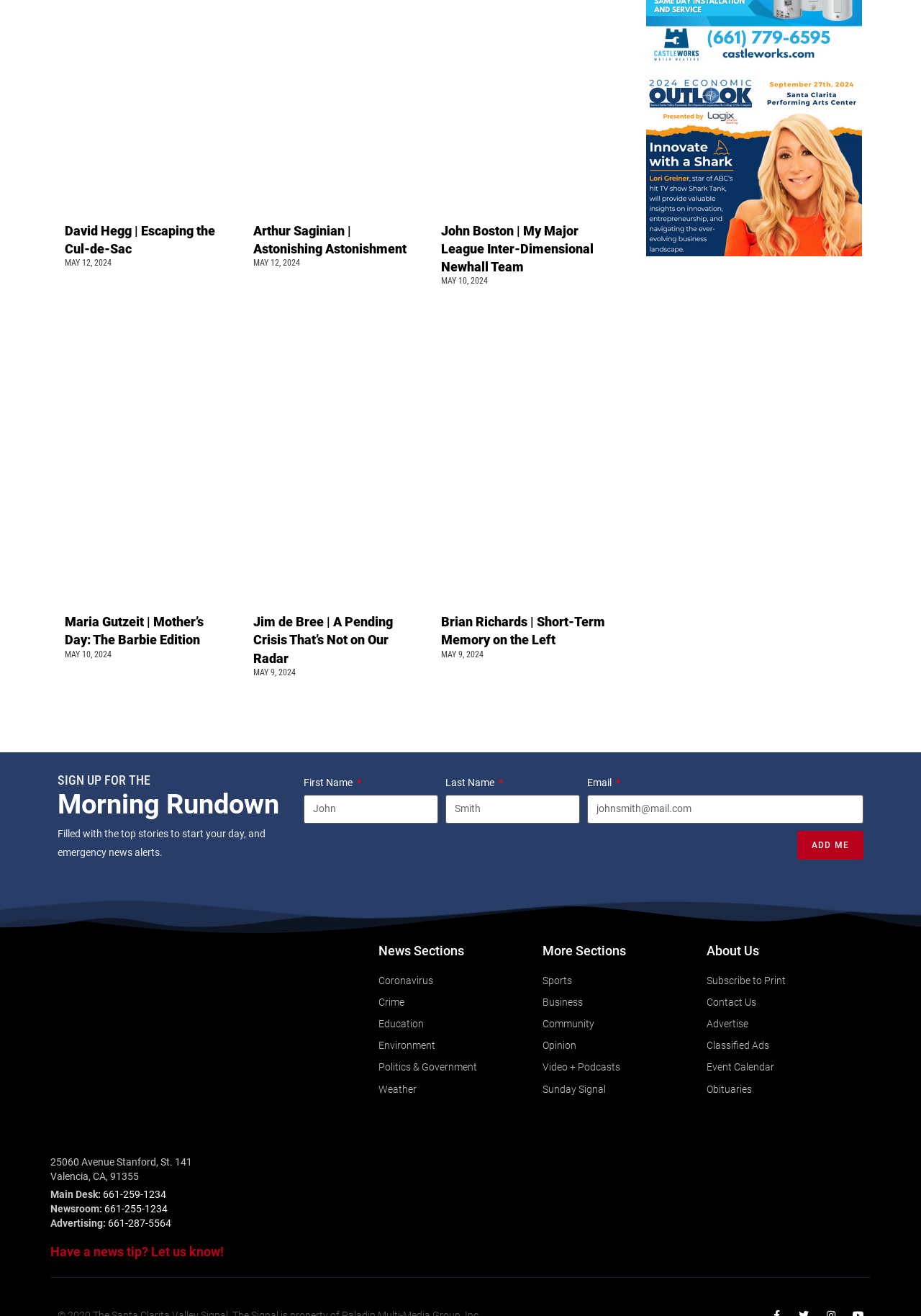Pinpoint the bounding box coordinates of the clickable area needed to execute the instruction: "Enter your first name". The coordinates should be specified as four float numbers between 0 and 1, i.e., [left, top, right, bottom].

[0.33, 0.604, 0.476, 0.626]